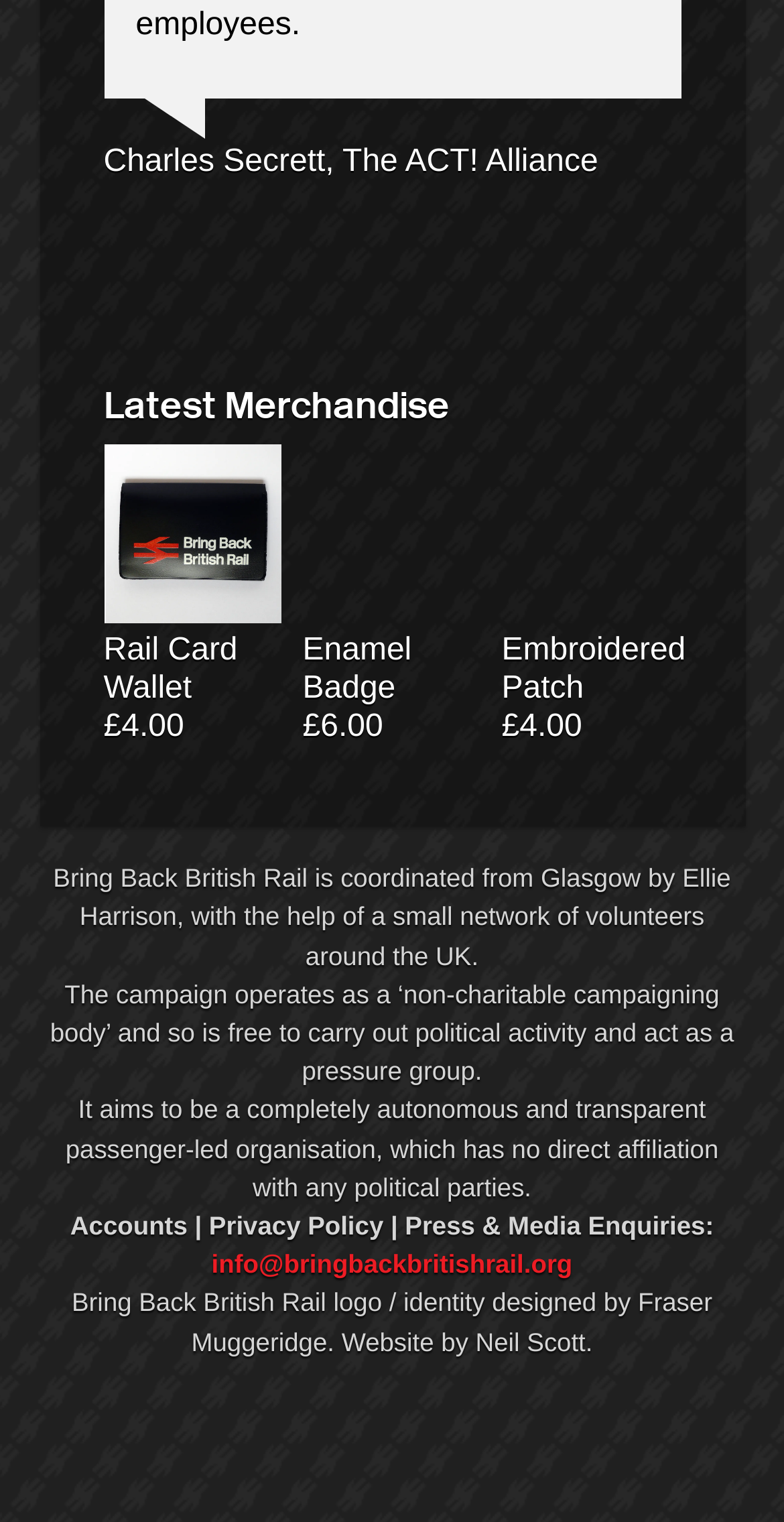Identify the bounding box coordinates of the clickable region necessary to fulfill the following instruction: "Buy the Rail Card Wallet merchandise". The bounding box coordinates should be four float numbers between 0 and 1, i.e., [left, top, right, bottom].

[0.132, 0.341, 0.36, 0.464]